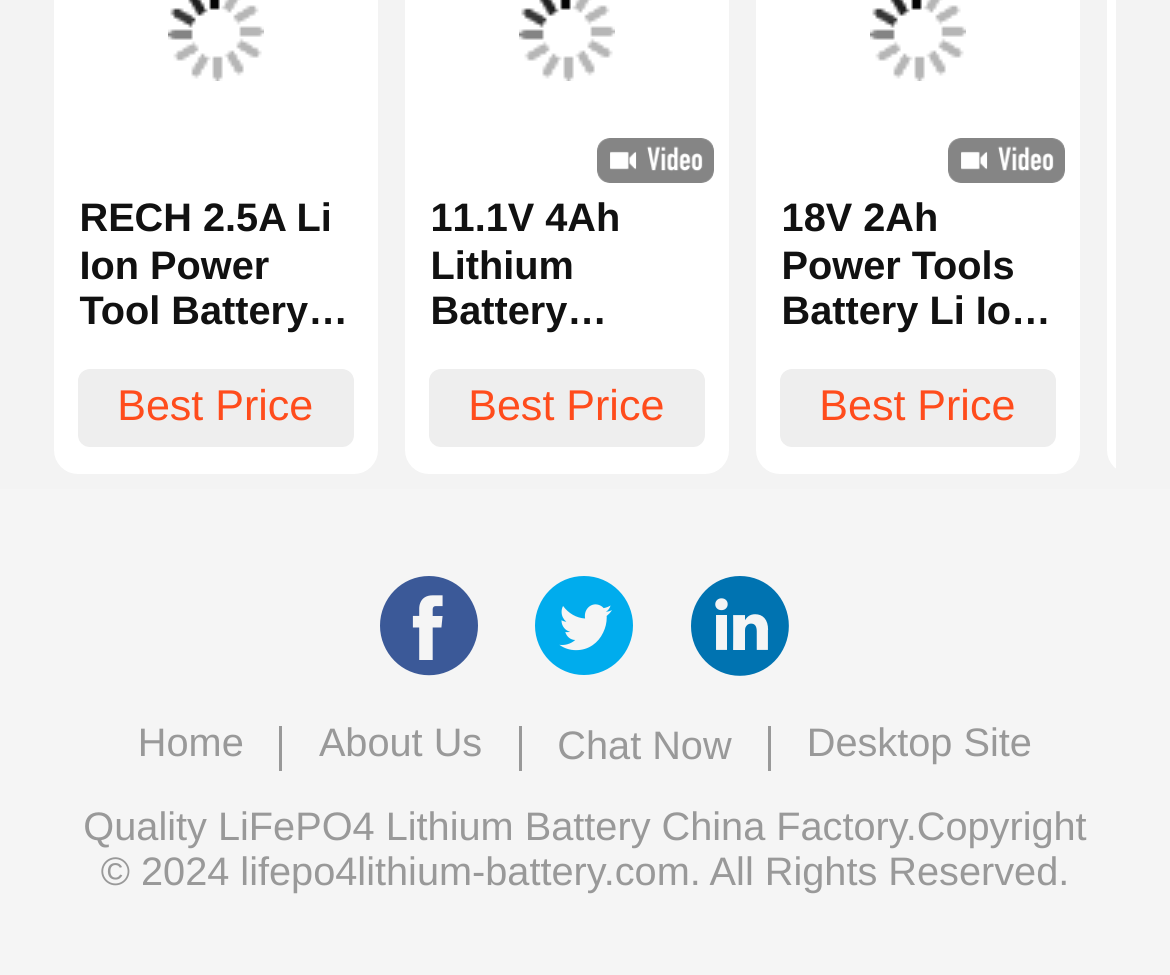How many product links are on the page?
Please look at the screenshot and answer using one word or phrase.

5